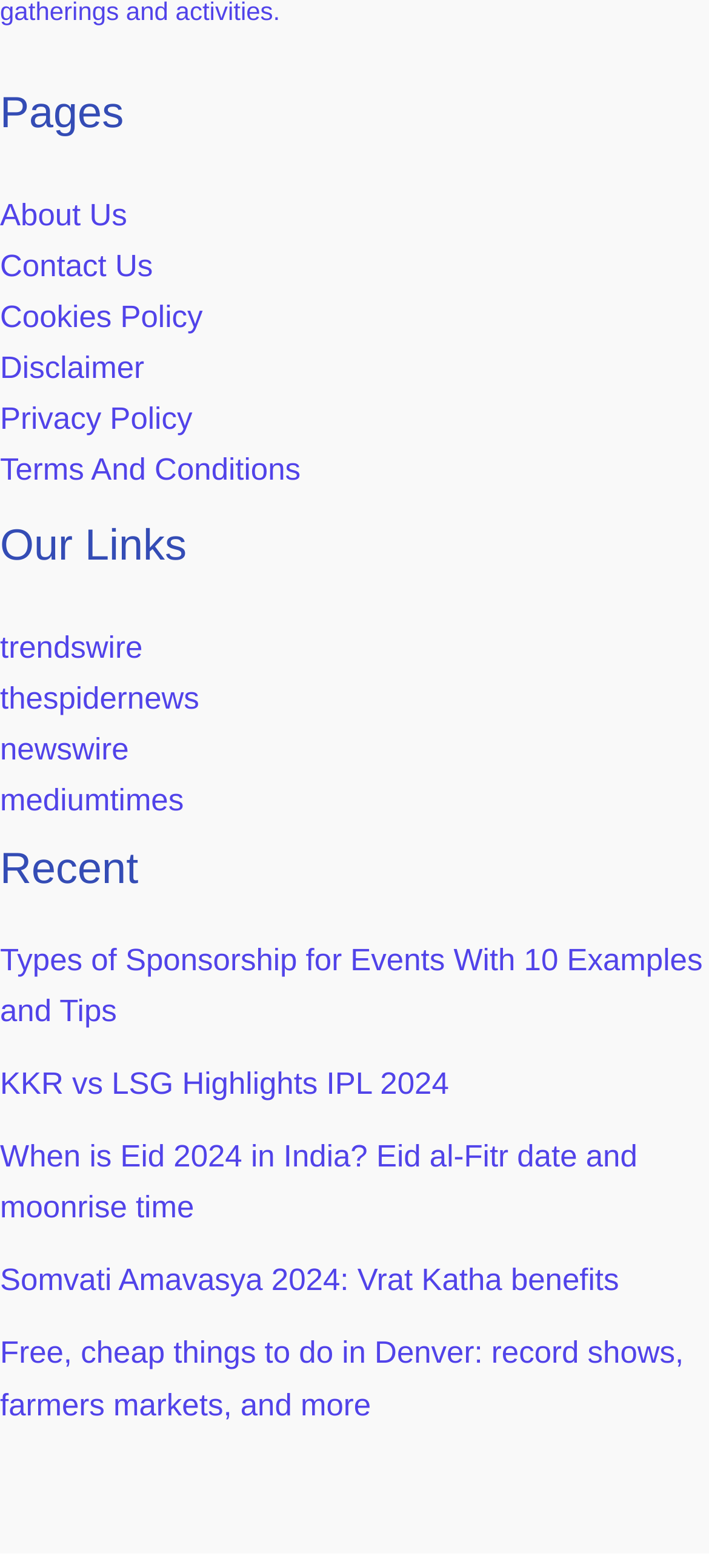Give a one-word or short phrase answer to the question: 
What is the last link in the 'Our Links' section?

mediumtimes